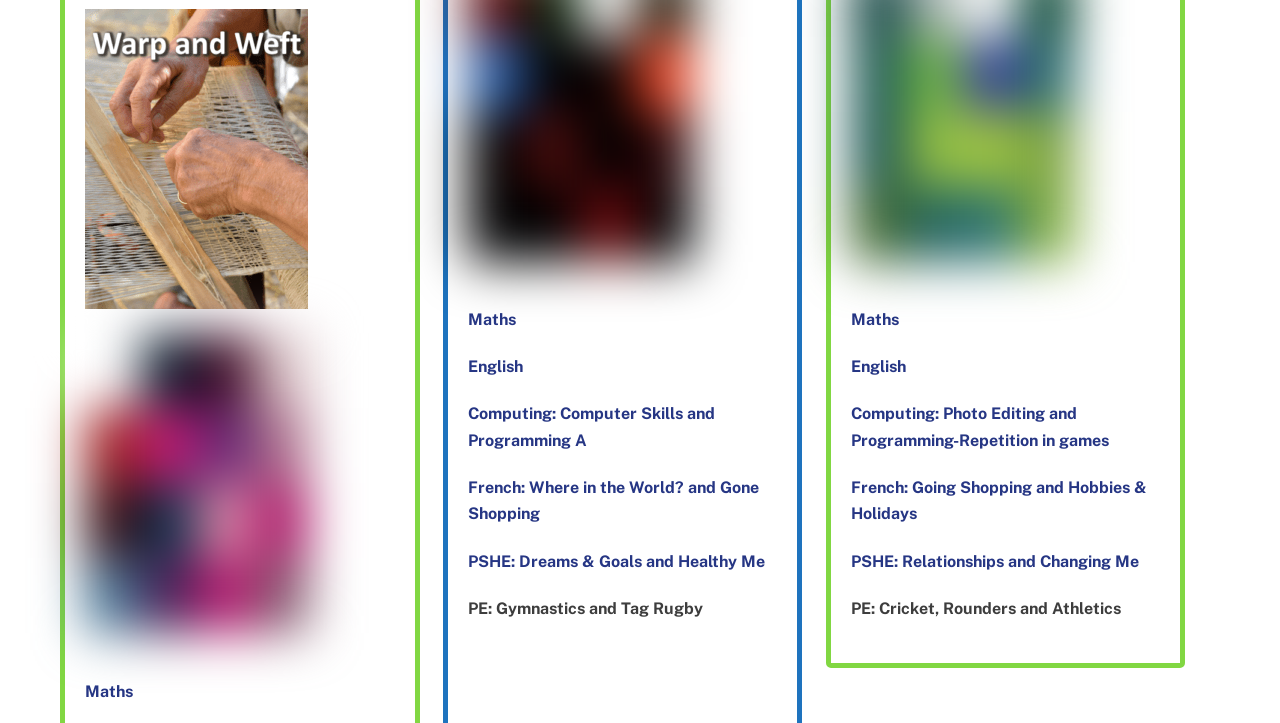Identify the bounding box coordinates of the area you need to click to perform the following instruction: "access French: Where in the World? and Gone Shopping".

[0.365, 0.661, 0.593, 0.724]